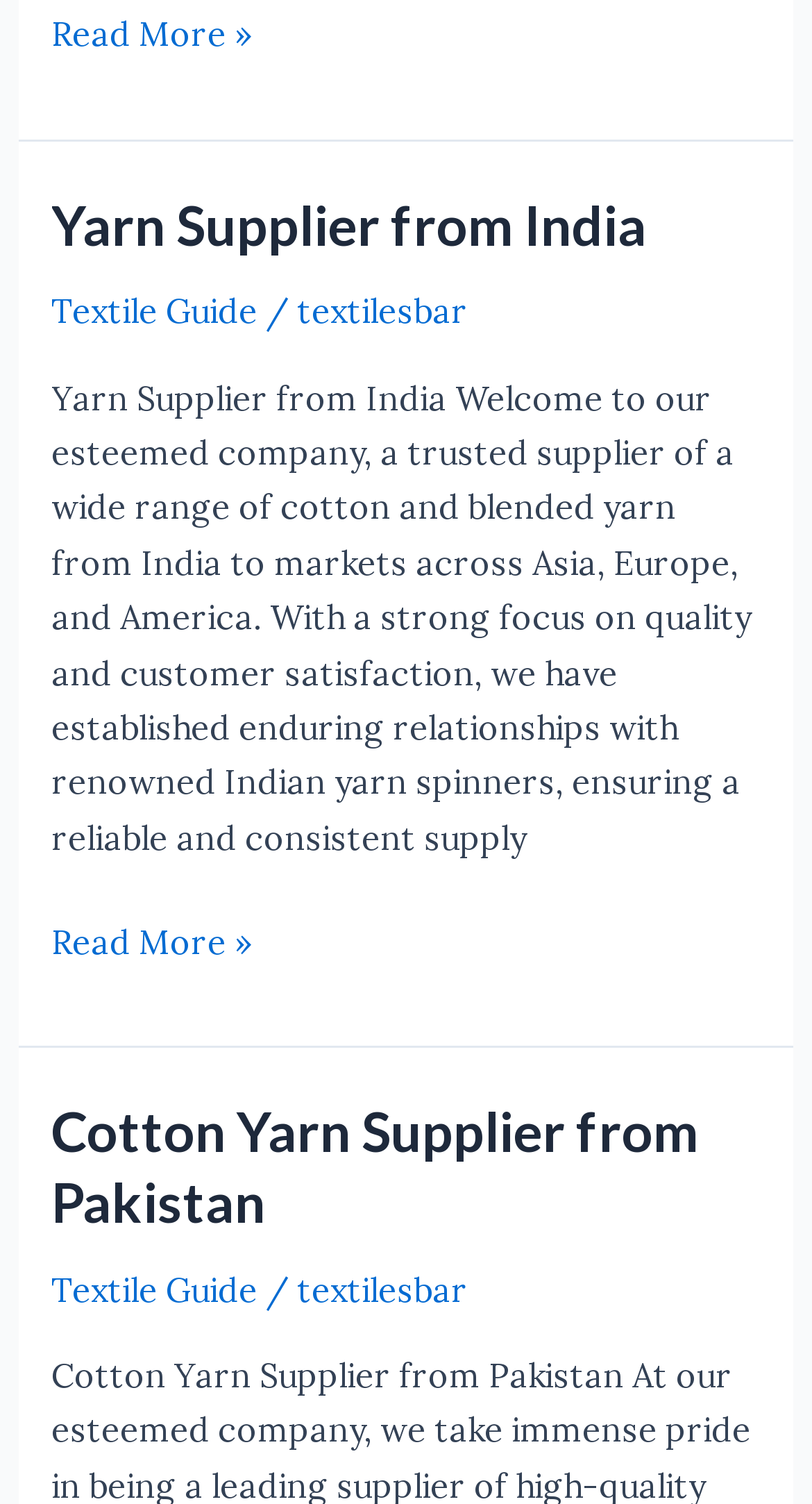Please identify the bounding box coordinates of the region to click in order to complete the given instruction: "Explore the Textile Guide". The coordinates should be four float numbers between 0 and 1, i.e., [left, top, right, bottom].

[0.063, 0.193, 0.317, 0.221]